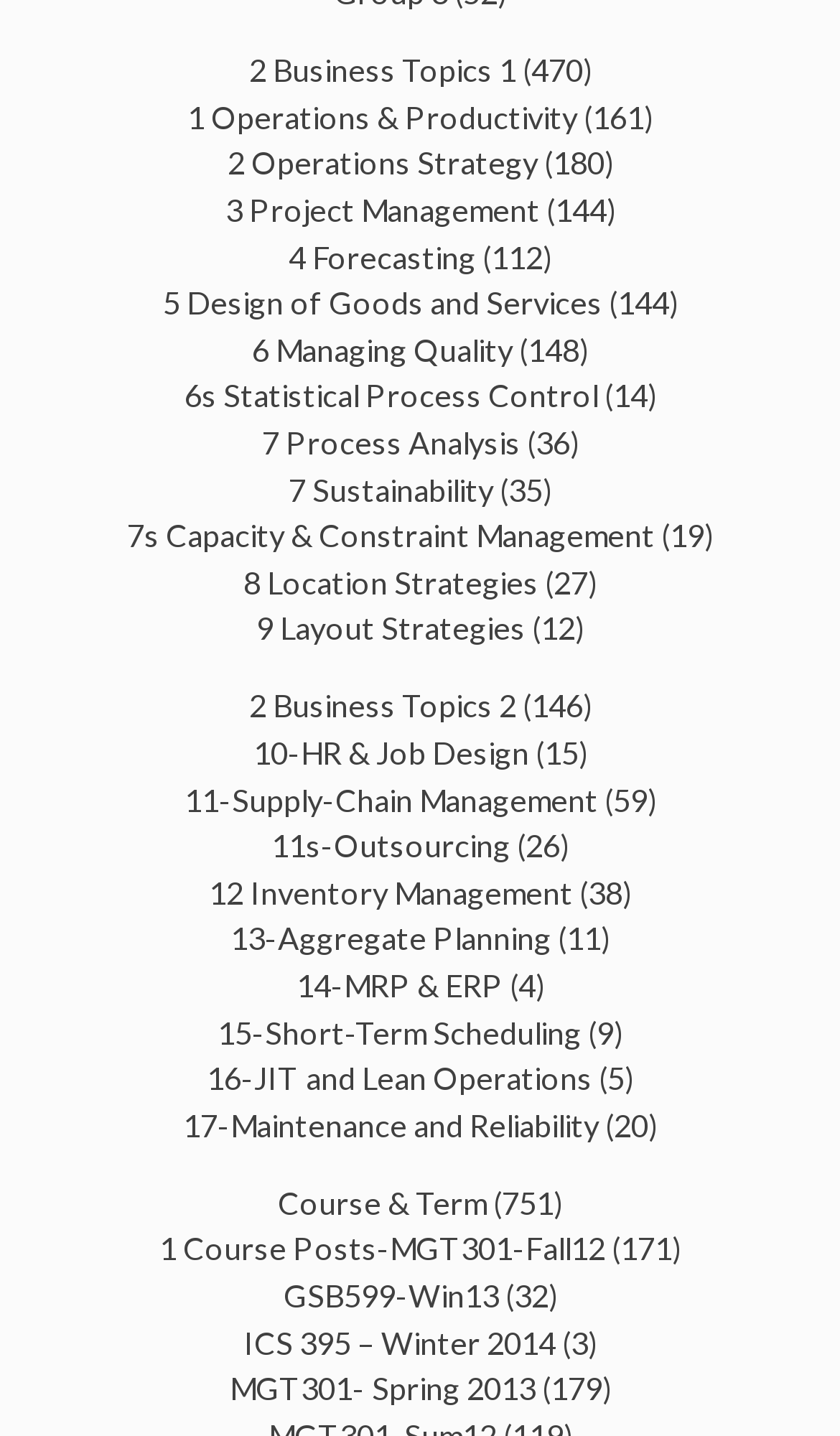Refer to the image and provide an in-depth answer to the question:
How many characters are in the text of the link '6s Statistical Process Control'?

The link '6s Statistical Process Control' has the text '6s Statistical Process Control' which has 34 characters.